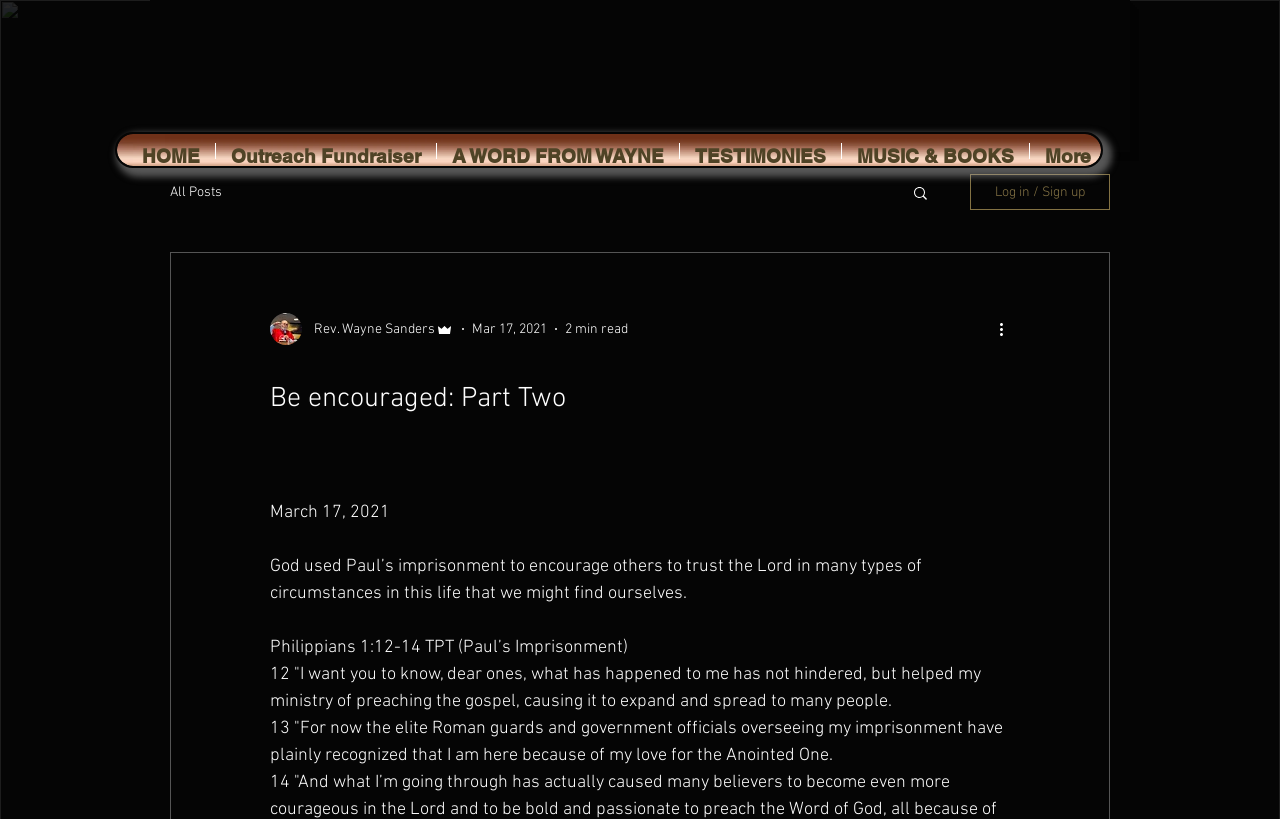What is the name of the writer?
Give a detailed and exhaustive answer to the question.

I found the writer's name by looking at the navigation section of the webpage, where I saw a button labeled 'Log in / Sign up' with an image of the writer. Below the image, I saw the text 'Rev. Wayne Sanders' which indicates the writer's name.